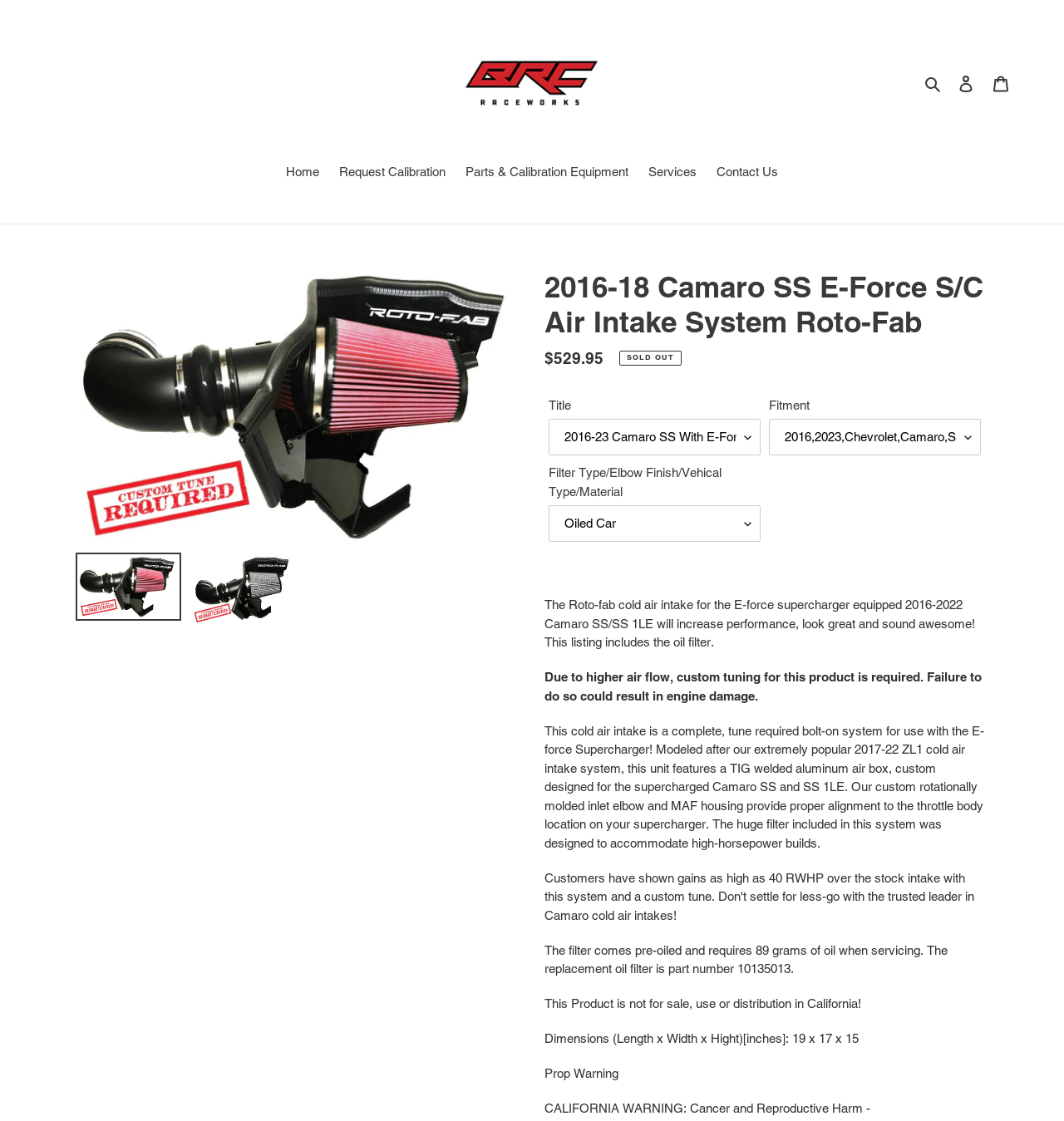Please find the bounding box coordinates of the section that needs to be clicked to achieve this instruction: "Click the 'Search' button".

[0.864, 0.065, 0.891, 0.084]